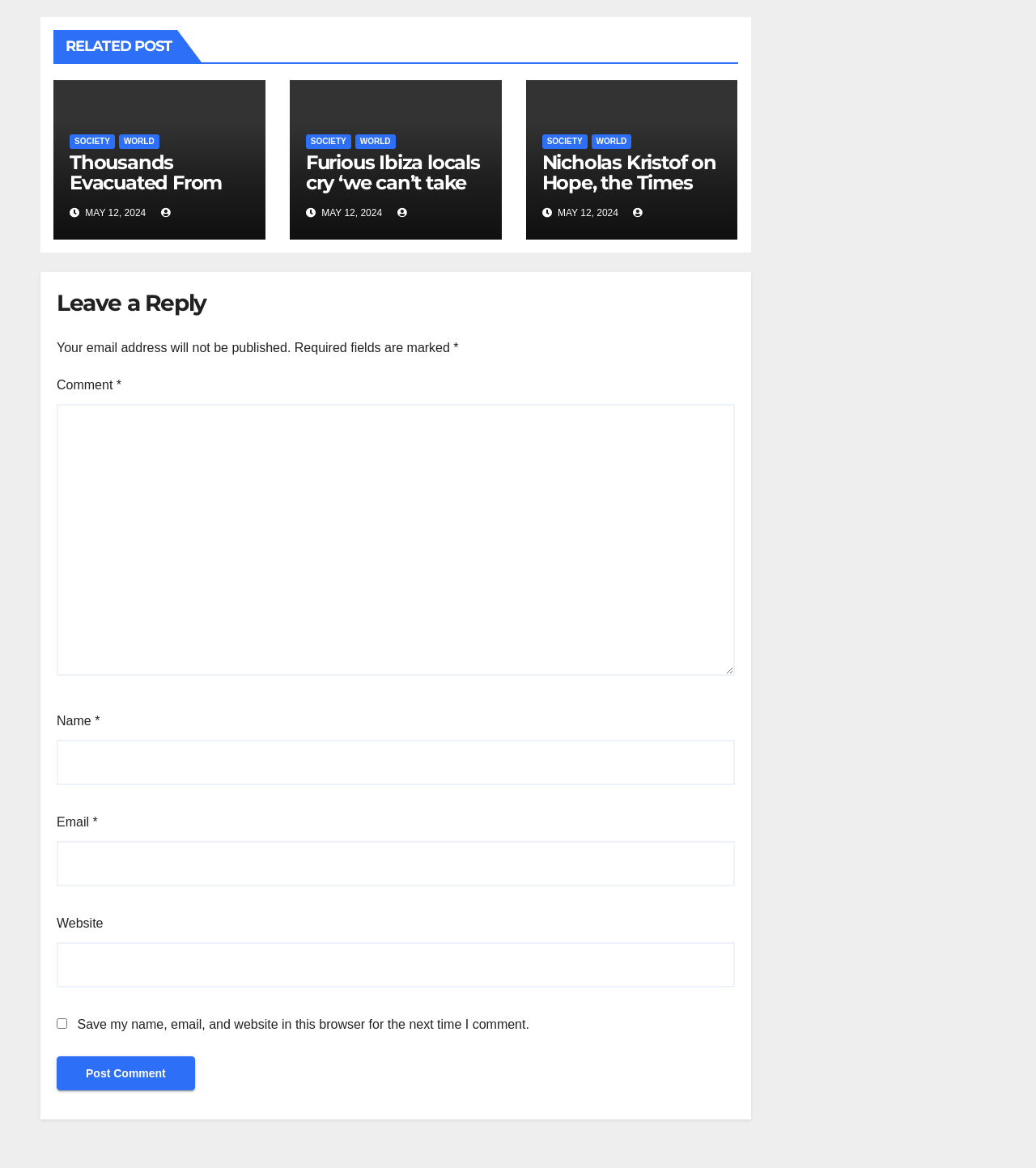Locate the bounding box of the UI element based on this description: "Society". Provide four float numbers between 0 and 1 as [left, top, right, bottom].

[0.067, 0.115, 0.111, 0.128]